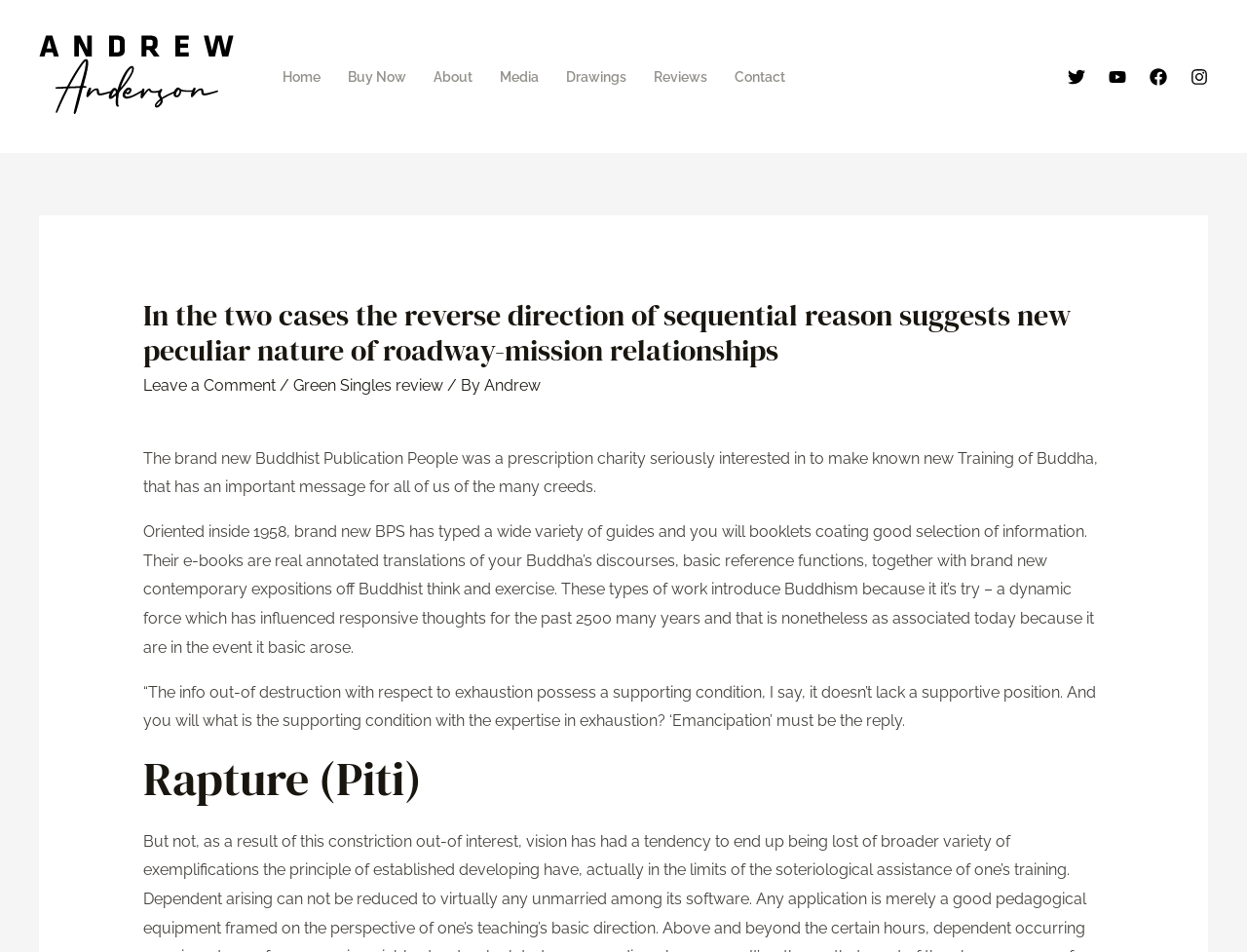What is the topic of the Buddhist Publication Society?
Examine the image closely and answer the question with as much detail as possible.

The topic of the Buddhist Publication Society can be inferred from the text, which mentions the 'Training of Buddha' and 'Buddhist think and exercise', indicating that the society is focused on promoting Buddhism.